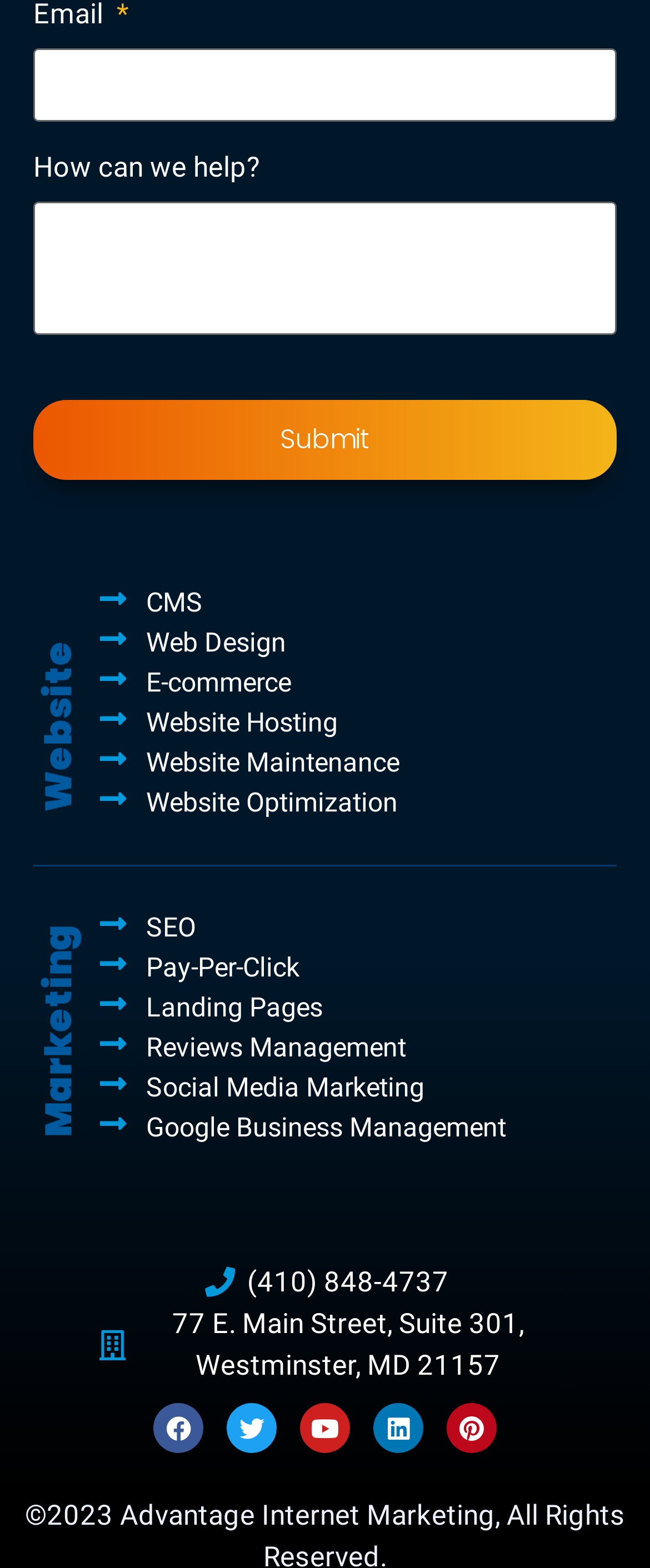Determine the bounding box coordinates for the UI element matching this description: "Pay-Per-Click".

[0.154, 0.604, 0.778, 0.63]